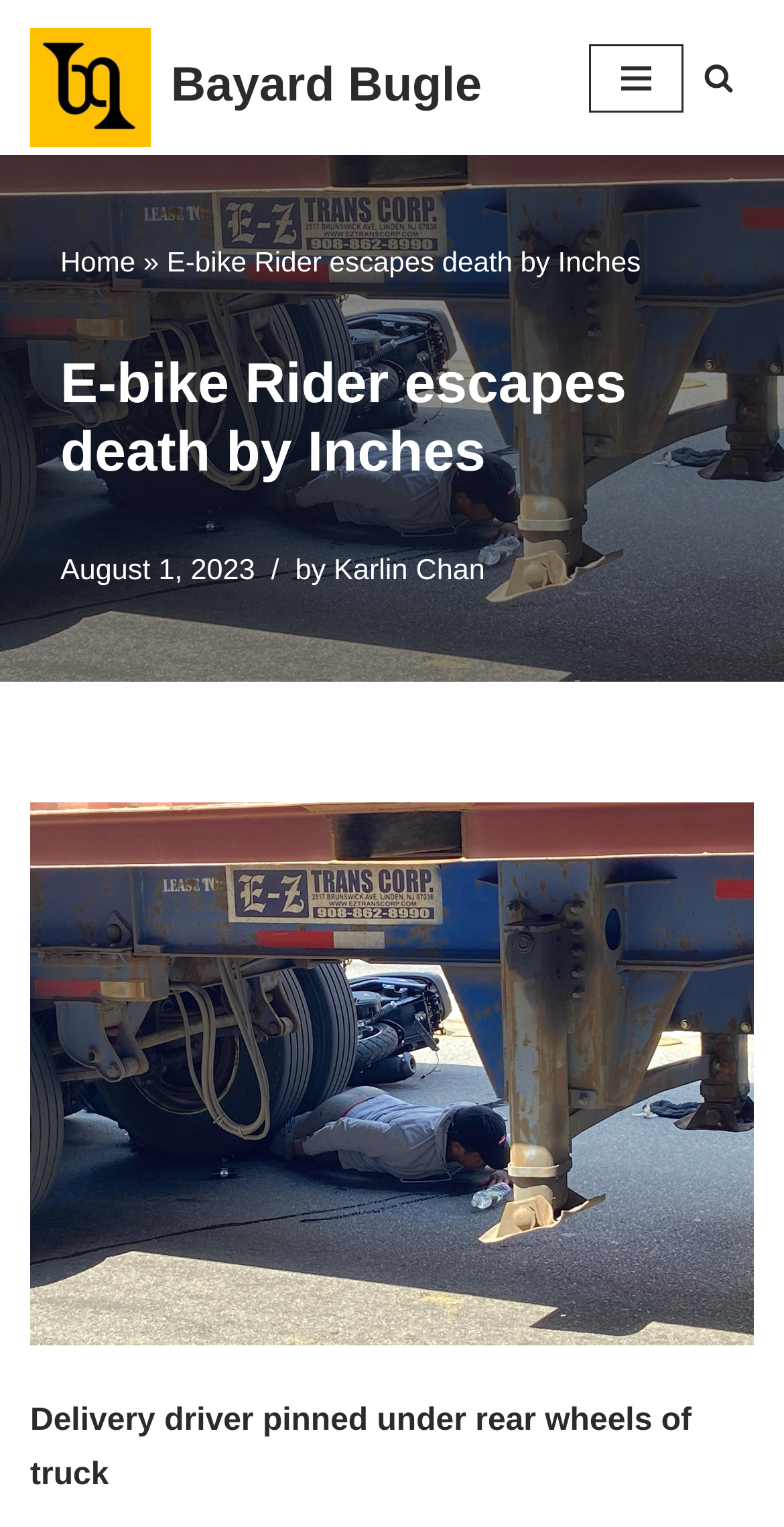Who is the author of the article?
Please provide a single word or phrase based on the screenshot.

Karlin Chan